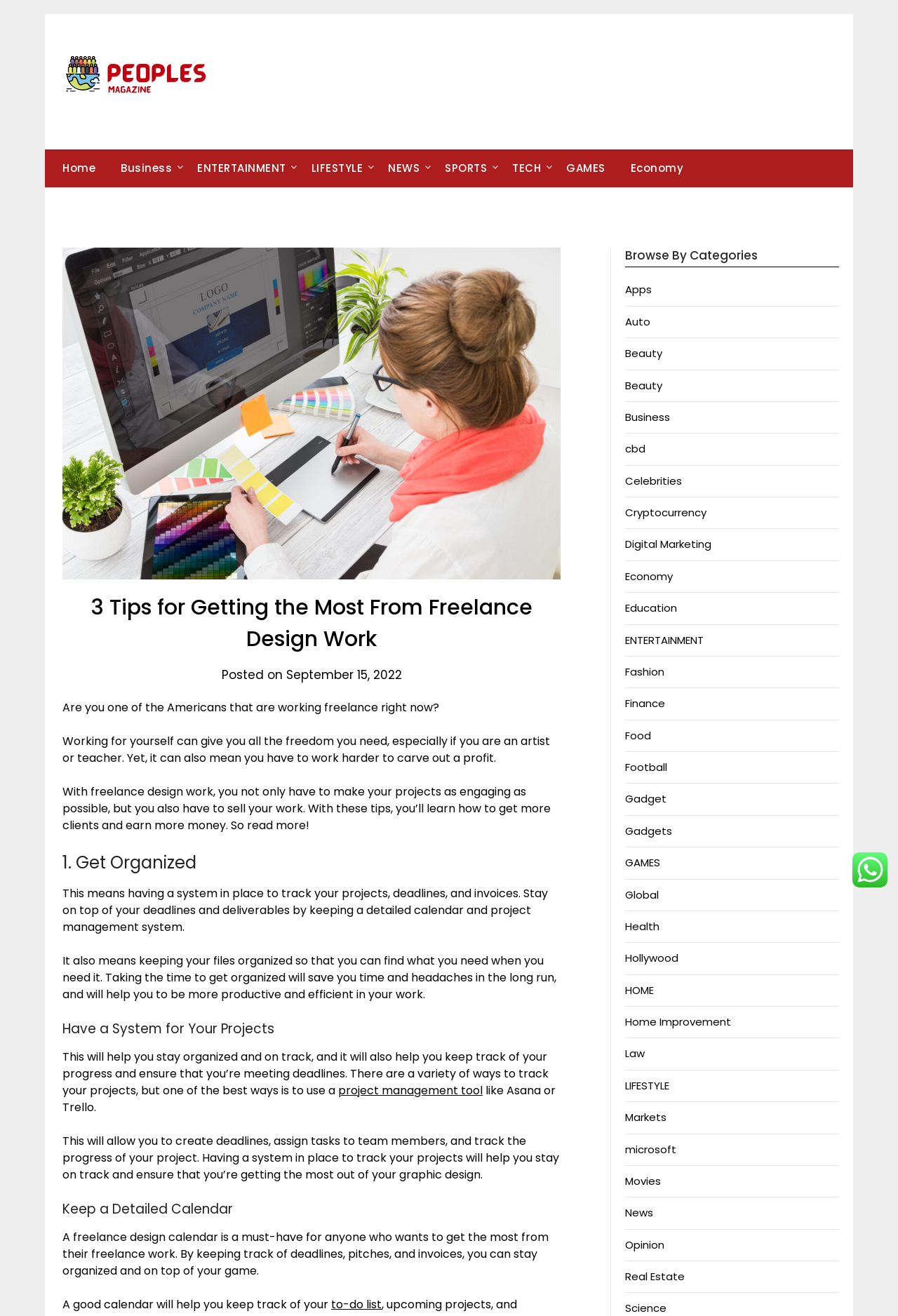Please locate the bounding box coordinates of the element that needs to be clicked to achieve the following instruction: "Read the article about '3 Tips for Getting the Most From Freelance Design Work'". The coordinates should be four float numbers between 0 and 1, i.e., [left, top, right, bottom].

[0.07, 0.188, 0.624, 0.498]